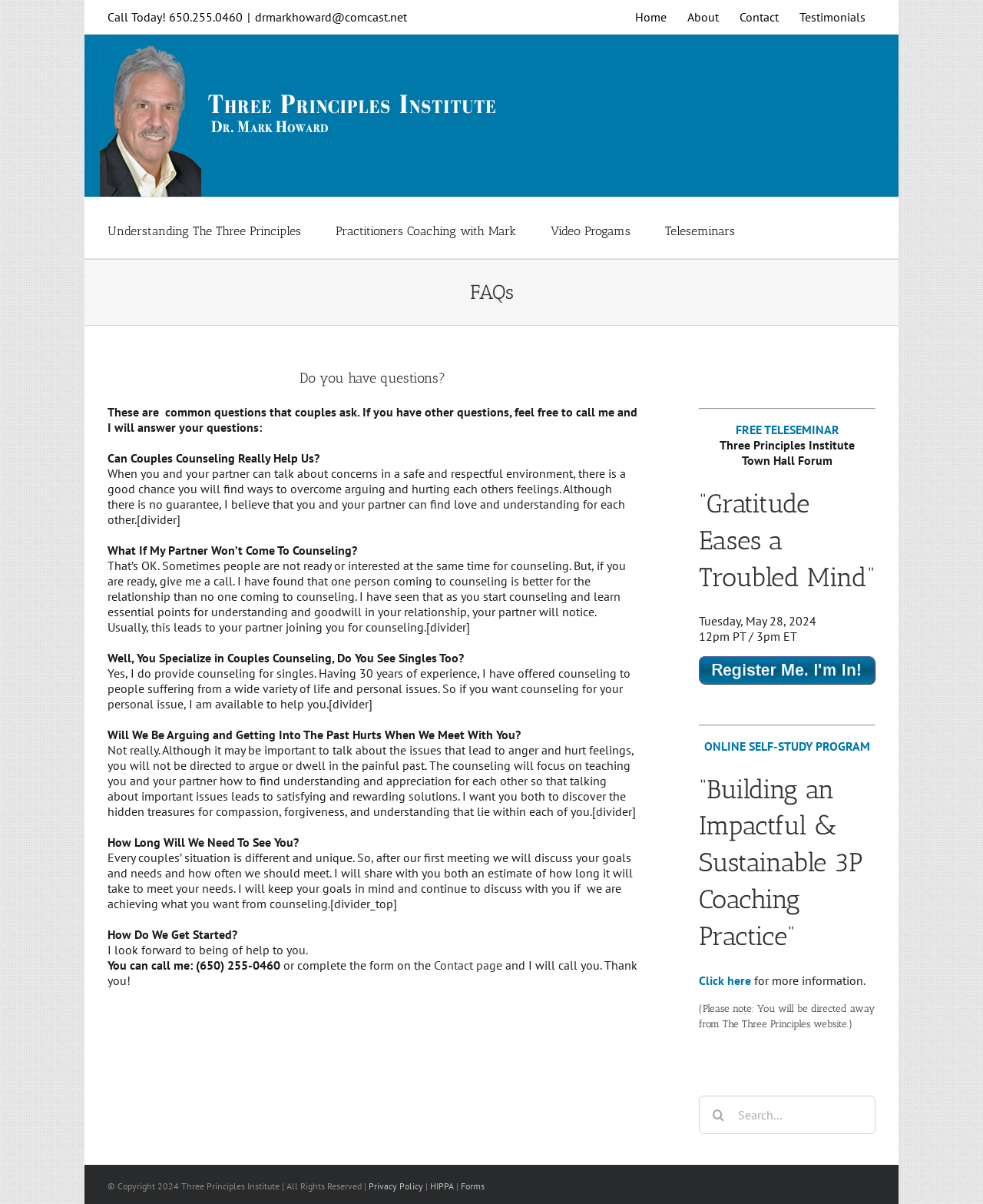What is the purpose of couples counseling?
Please answer the question with as much detail as possible using the screenshot.

According to the webpage, the purpose of couples counseling is to teach couples how to find understanding and appreciation for each other, so that talking about important issues leads to satisfying and rewarding solutions.